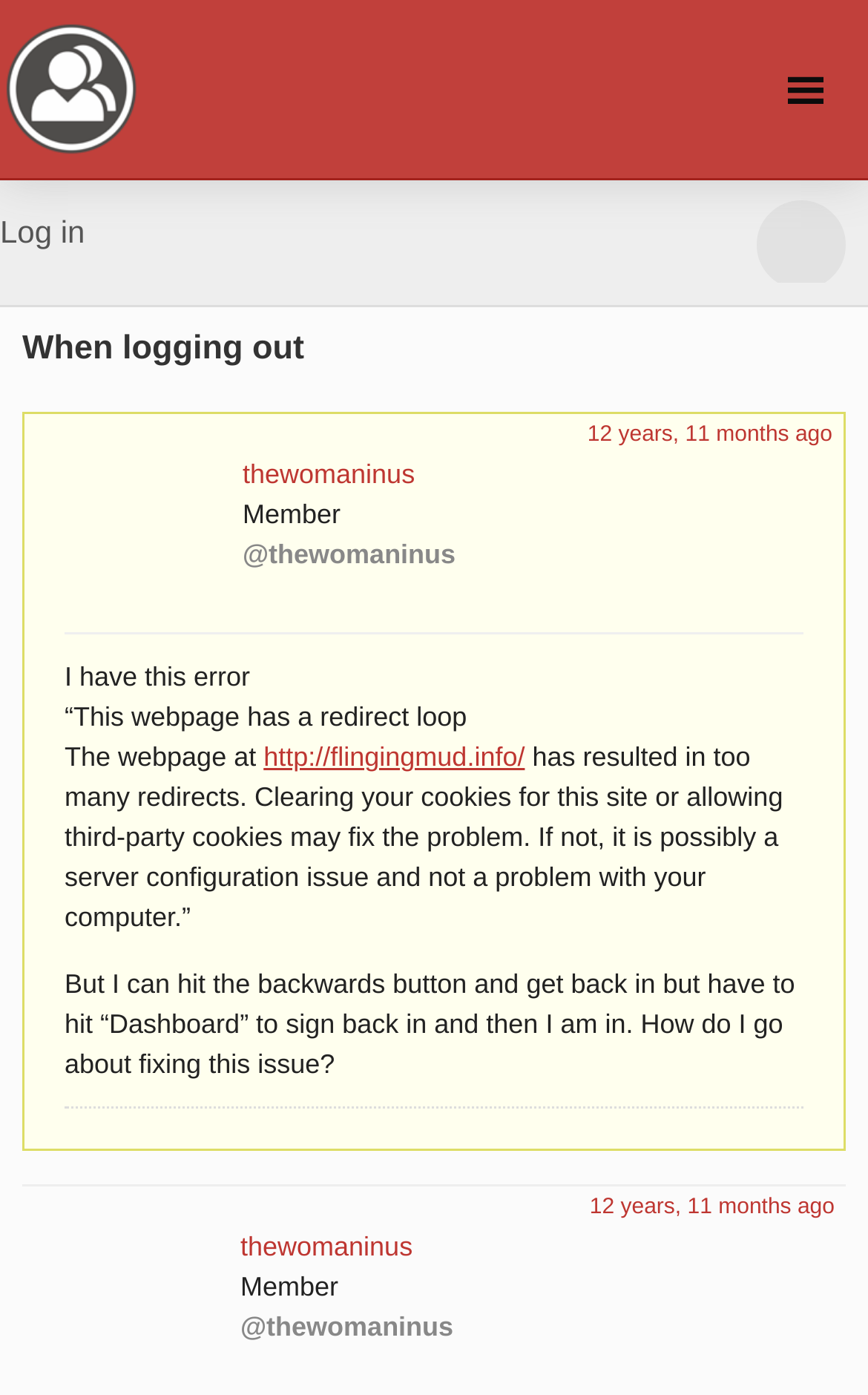Give an in-depth explanation of the webpage layout and content.

This webpage appears to be a forum or discussion page related to online communities, teams, and groups, specifically about BuddyPress.org. 

At the top right corner, there is a link with an icon '\uf349' and another link 'BuddyPress.org' to the left of it. Below these links, there is a heading 'When logging out'. 

On the left side, there is a section with a link 'thewomaninus', a label 'Member', and a username '@thewomaninus'. This section is repeated again at the bottom of the page. 

The main content of the page is a post or topic started by 'thewomaninus' 12 years and 11 months ago. The post describes an error message about a redirect loop and asks for help in fixing the issue. The error message is quoted in the post, and it suggests clearing cookies or allowing third-party cookies as a possible solution.

At the bottom of the page, there is a menu with a 'Log in' option and another menu item 'Anonymous' that can be expanded.